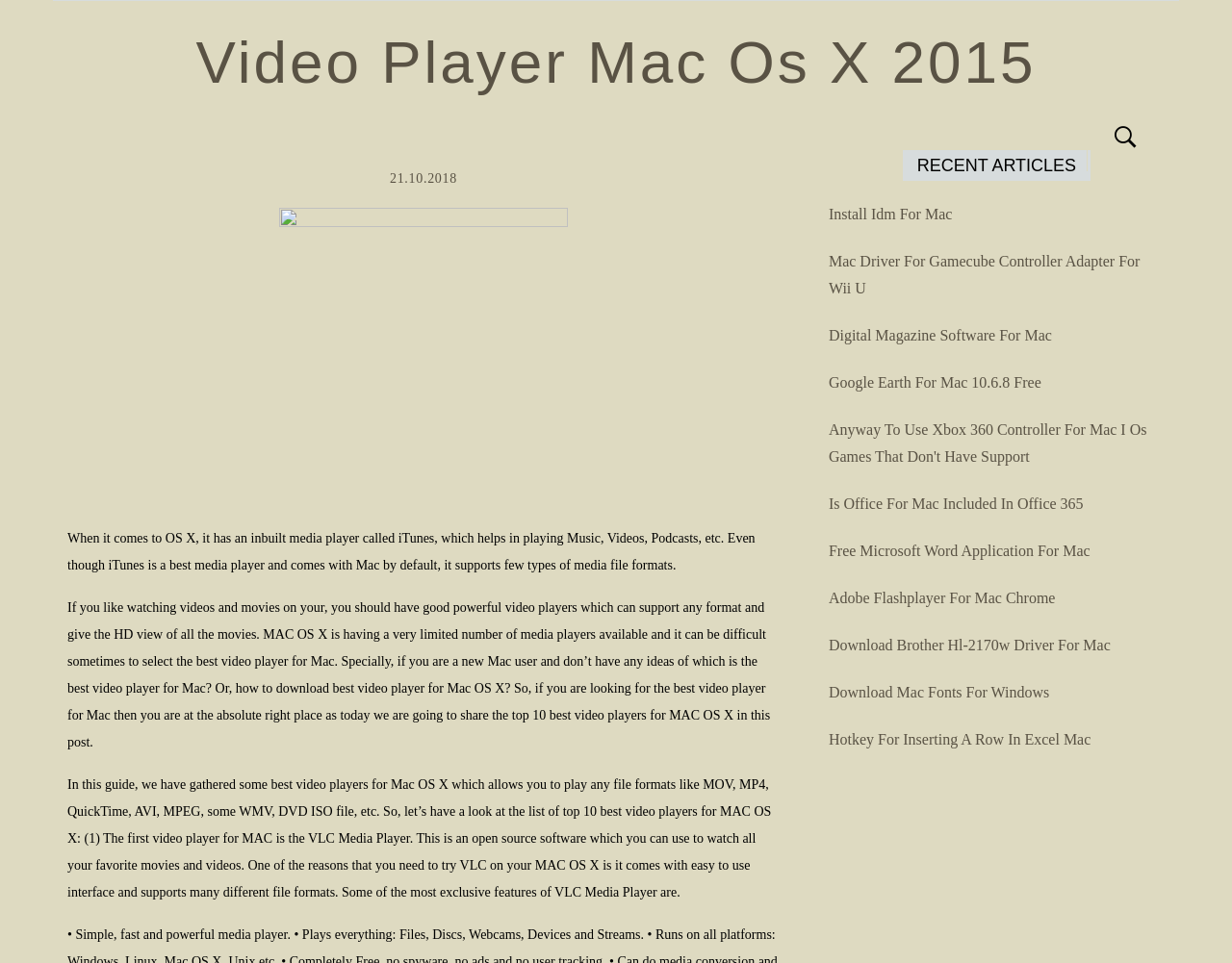Produce an elaborate caption capturing the essence of the webpage.

The webpage is about video players for Mac OS X, specifically discussing the top 10 best video players for Mac OS X. At the top, there is a link with the title "Video Player Mac Os X 2015" which is also the title of the webpage. Below the title, there is a header section with a link showing the date "21.10.2018".

The main content of the webpage is divided into two sections. On the left side, there are three paragraphs of text discussing the limitations of iTunes, the default media player on Mac OS X, and the need for more powerful video players that can support various file formats. The text also introduces the purpose of the article, which is to provide a list of the top 10 best video players for Mac OS X.

On the right side, there is a section titled "RECENT ARTICLES" with 10 links to other articles related to Mac OS X, such as installing IDM, digital magazine software, and Google Earth. These links are arranged vertically, with the title "RECENT ARTICLES" at the top.

The webpage does not have any images, but it has a clear and organized structure, making it easy to read and navigate.